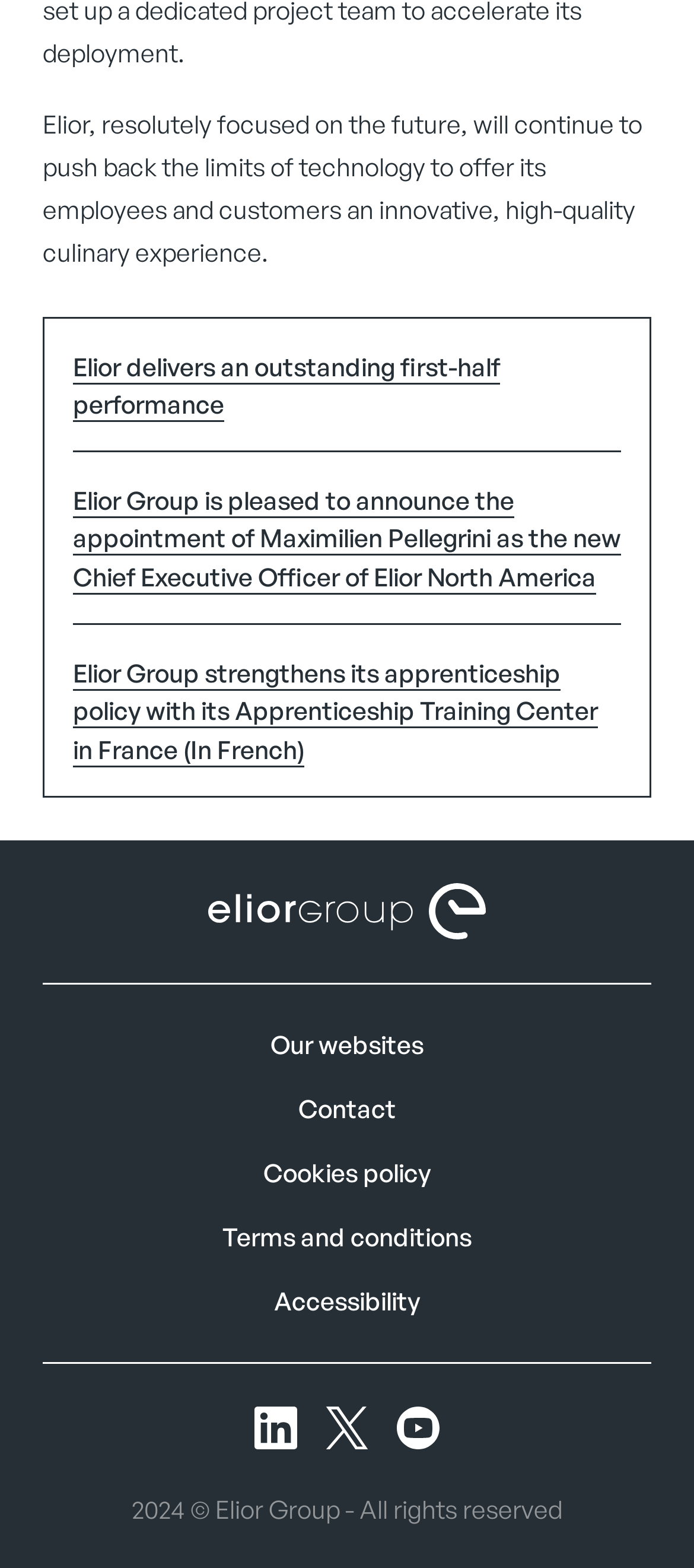Identify the bounding box coordinates of the element that should be clicked to fulfill this task: "View Elior's terms and conditions". The coordinates should be provided as four float numbers between 0 and 1, i.e., [left, top, right, bottom].

[0.321, 0.778, 0.679, 0.8]